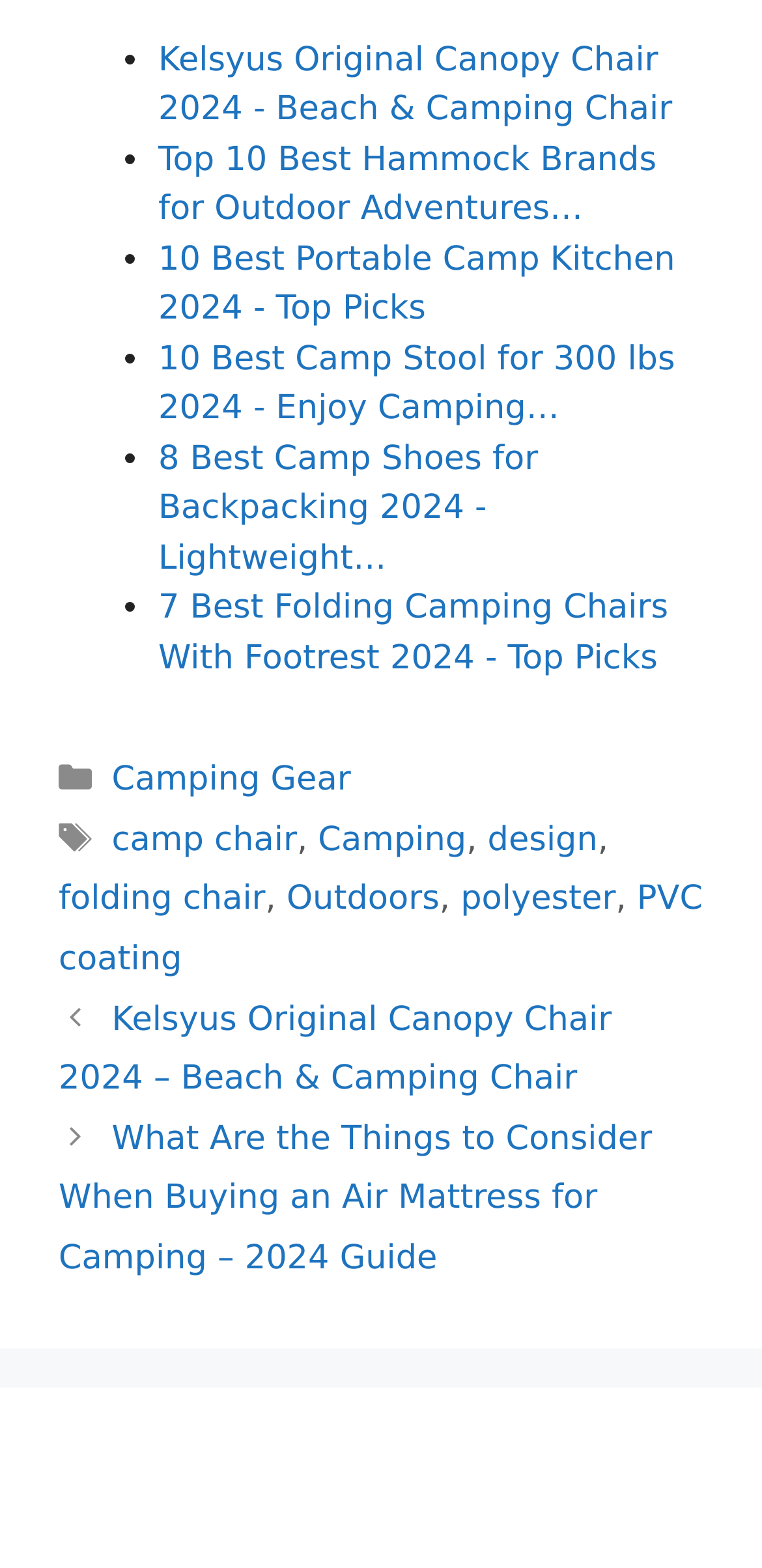Please identify the bounding box coordinates of the clickable element to fulfill the following instruction: "View the table of contents". The coordinates should be four float numbers between 0 and 1, i.e., [left, top, right, bottom].

None